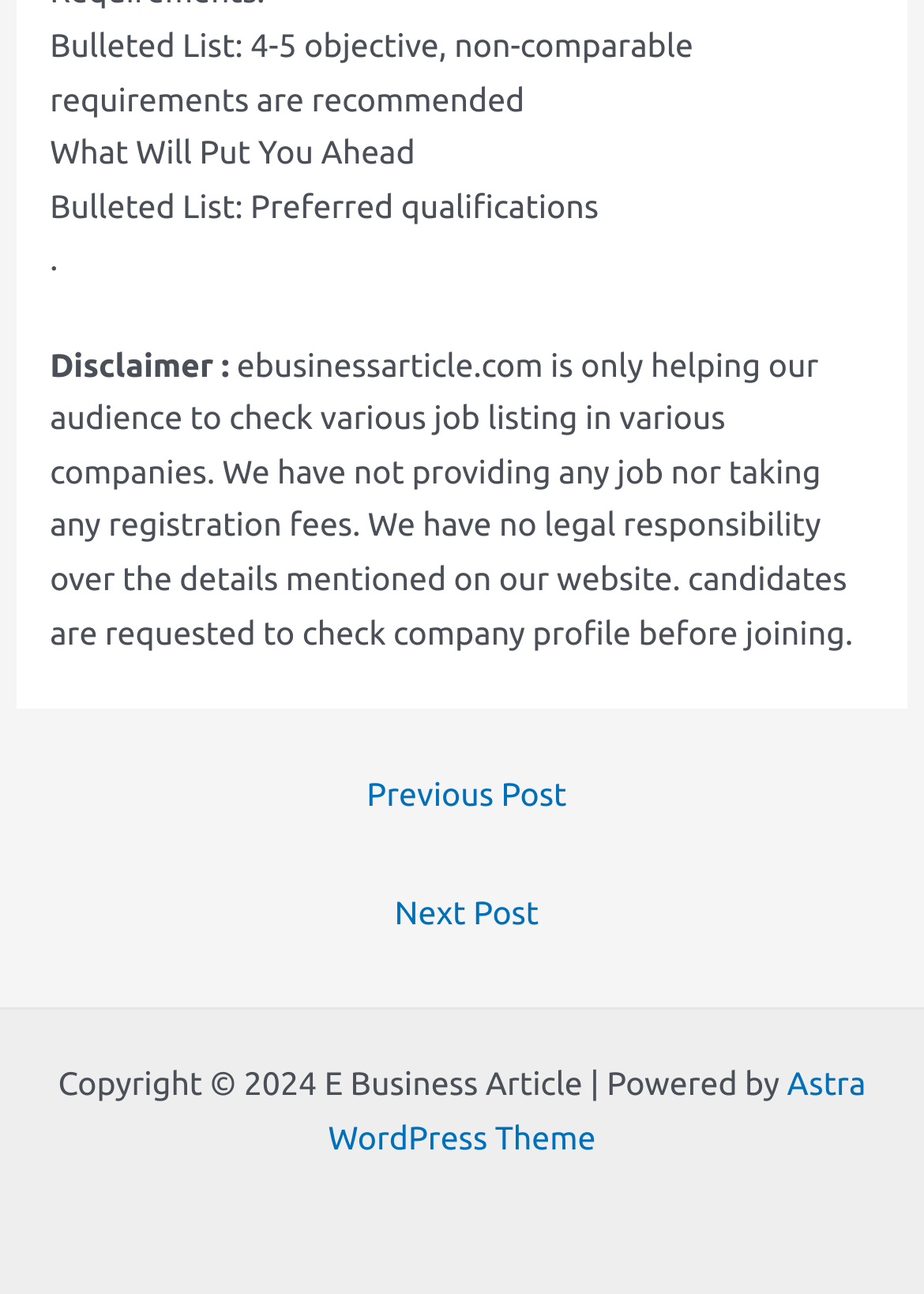Please give a succinct answer to the question in one word or phrase:
What is the purpose of the disclaimer?

To clarify job listing responsibility